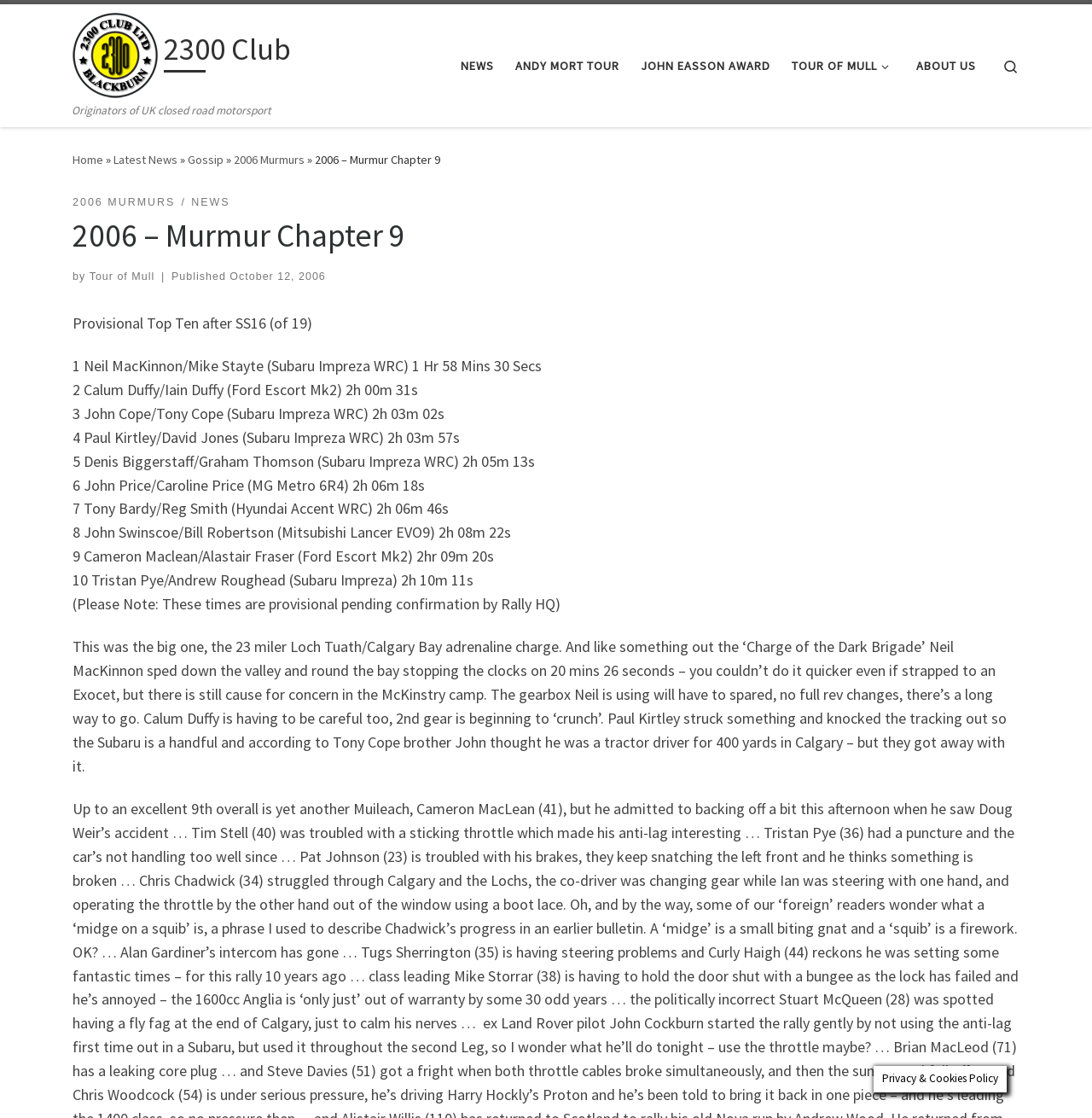Using the provided element description: "2006 Murmurs", identify the bounding box coordinates. The coordinates should be four floats between 0 and 1 in the order [left, top, right, bottom].

[0.214, 0.136, 0.279, 0.15]